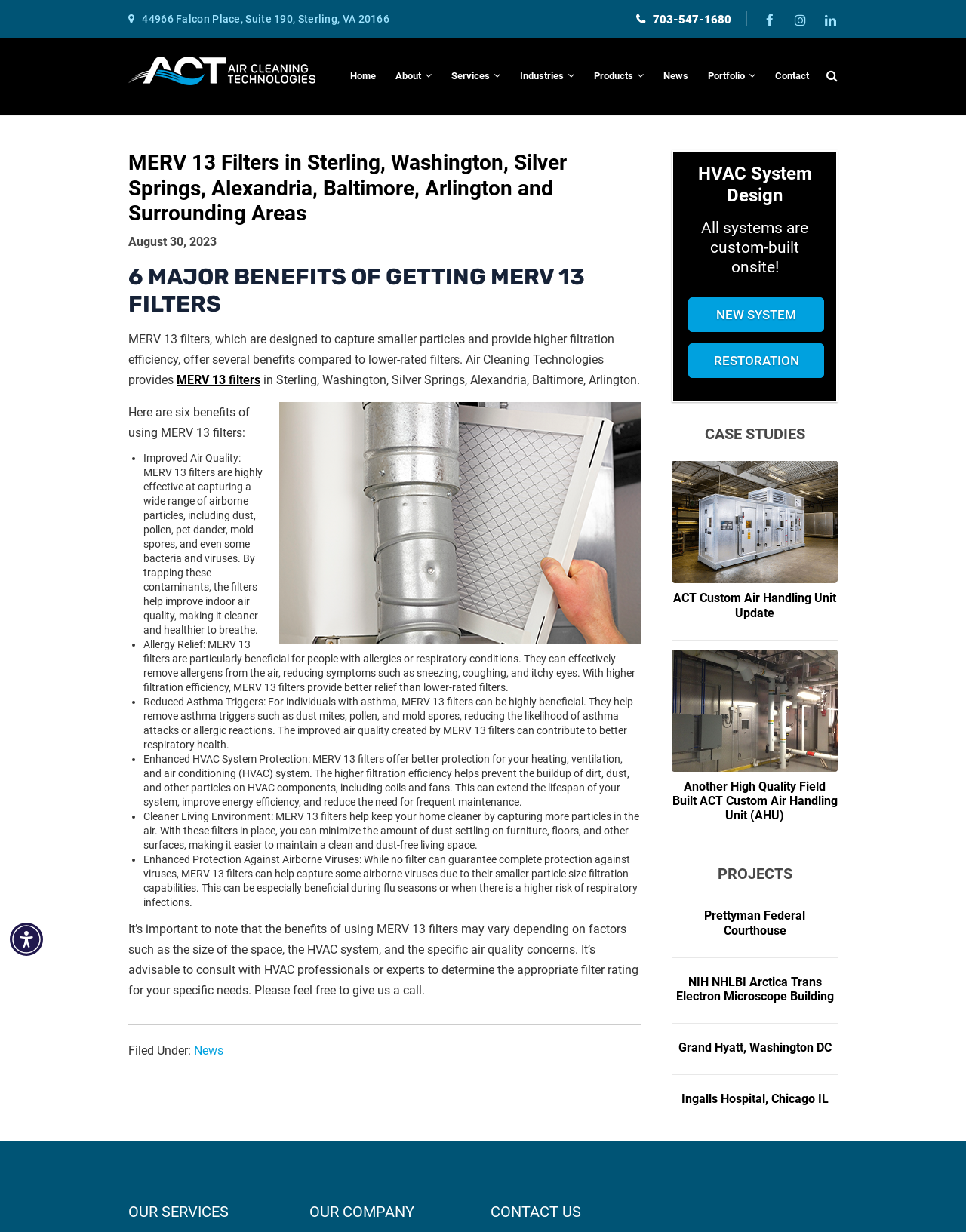Use a single word or phrase to respond to the question:
What is the topic of the article on the webpage?

MERV 13 Filters